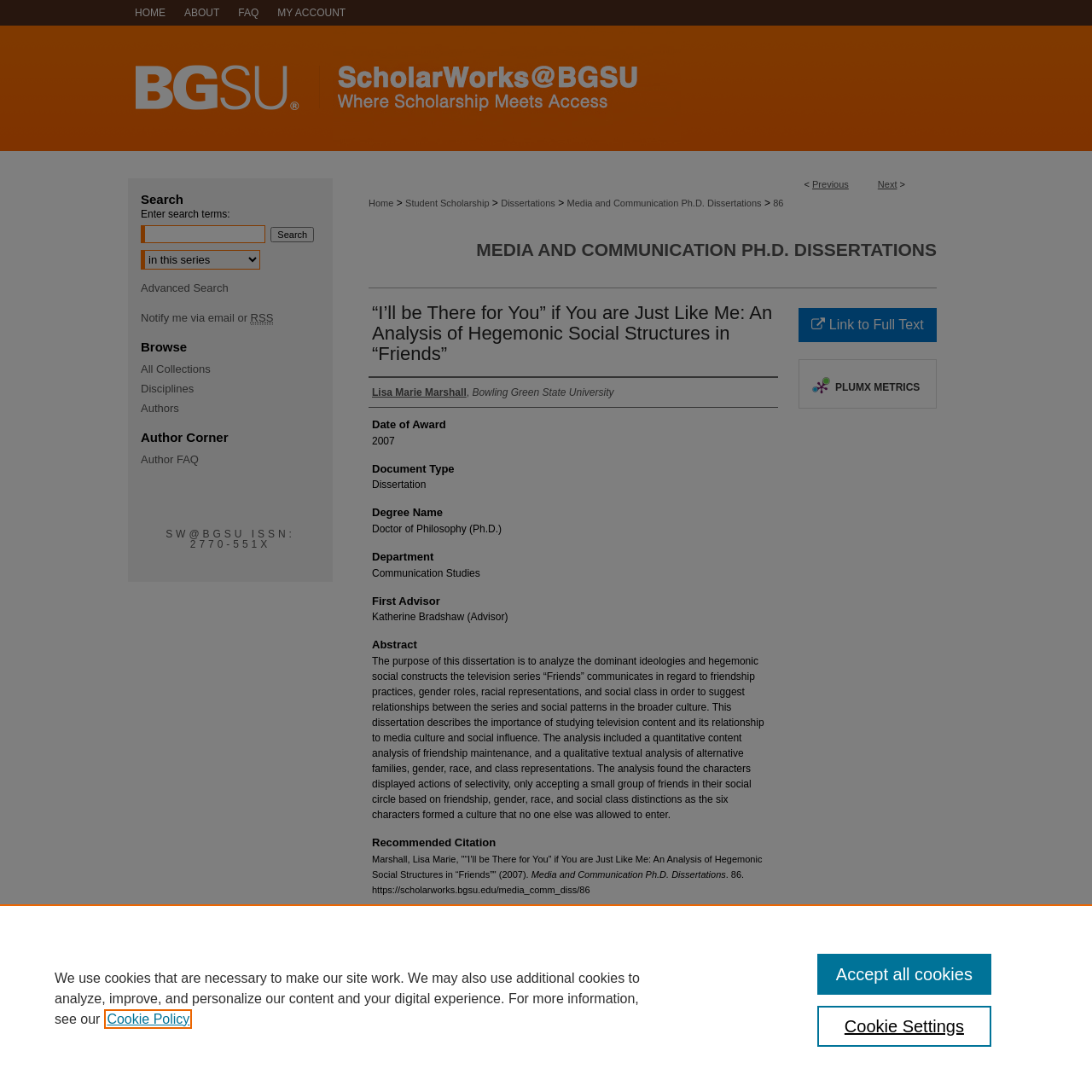Create a detailed narrative describing the layout and content of the webpage.

This webpage appears to be a dissertation page from Bowling Green State University's ScholarWorks repository. At the top, there is a navigation menu with links to "Home", "About", "FAQ", and "My Account". Below this, there is a breadcrumb navigation menu showing the path to the current page, with links to "Home", "Student Scholarship", "Dissertations", "Media and Communication Ph.D. Dissertations", and "86".

The main content of the page is a dissertation titled "“I’ll be There for You” if You are Just Like Me: An Analysis of Hegemonic Social Structures in “Friends”" by Lisa Marie Marshall. The dissertation's abstract is provided, which discusses the analysis of the TV series "Friends" and its representation of friendship practices, gender roles, racial representations, and social class.

Below the abstract, there are various metadata about the dissertation, including the date of award, document type, degree name, department, first advisor, and abstract. There is also a link to the full text of the dissertation and a "PLUMX METRICS" link with an accompanying image.

On the right side of the page, there is a search box with a label "Enter search terms:" and a "Search" button. Below this, there are links to "Advanced Search", "Notify me via email or RSS", and "Browse" with sub-links to "All Collections", "Disciplines", "Authors", and "Author Corner".

At the bottom of the page, there is a footer section with links to "Elsevier - Digital Commons", "Home", "About", "FAQ", "My Account", "Accessibility Statement", "Privacy", and "Copyright". There is also a cookie banner with a link to a privacy policy.